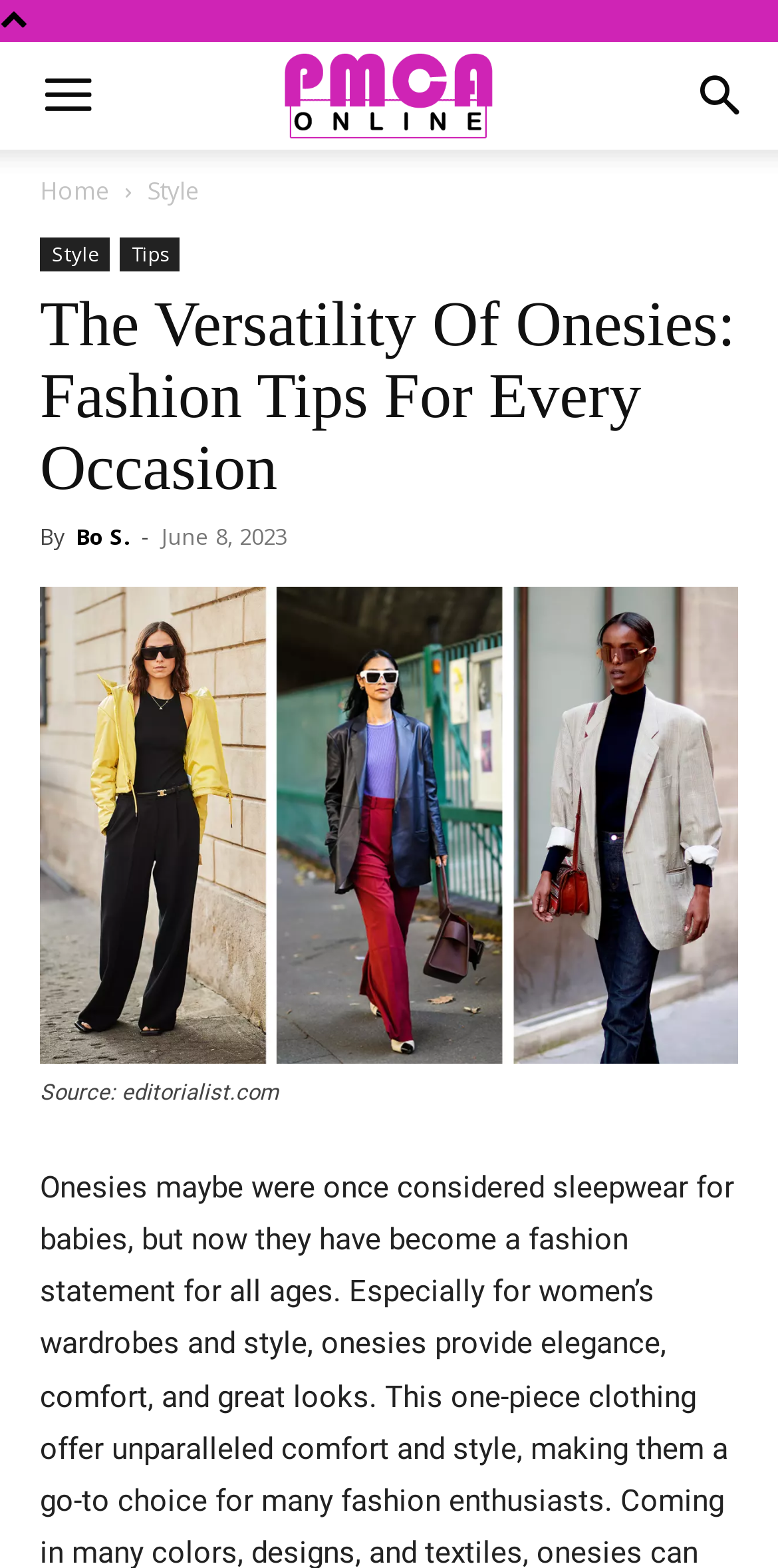What is the purpose of the button at the top right corner?
Answer the question with detailed information derived from the image.

I found the purpose of the button by looking at the button's text, which says 'Search'.